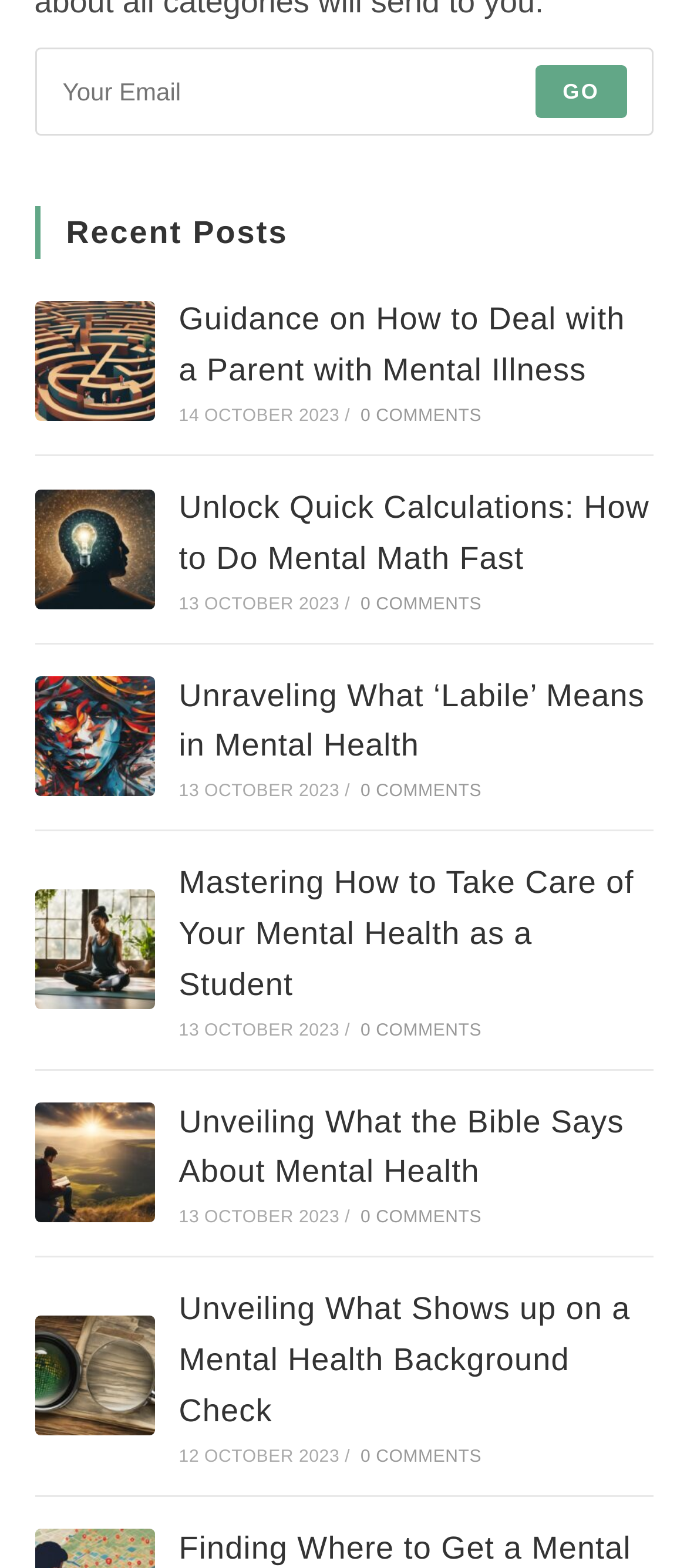Identify the bounding box coordinates for the region of the element that should be clicked to carry out the instruction: "Subscribe to the newsletter". The bounding box coordinates should be four float numbers between 0 and 1, i.e., [left, top, right, bottom].

[0.05, 0.03, 0.95, 0.086]